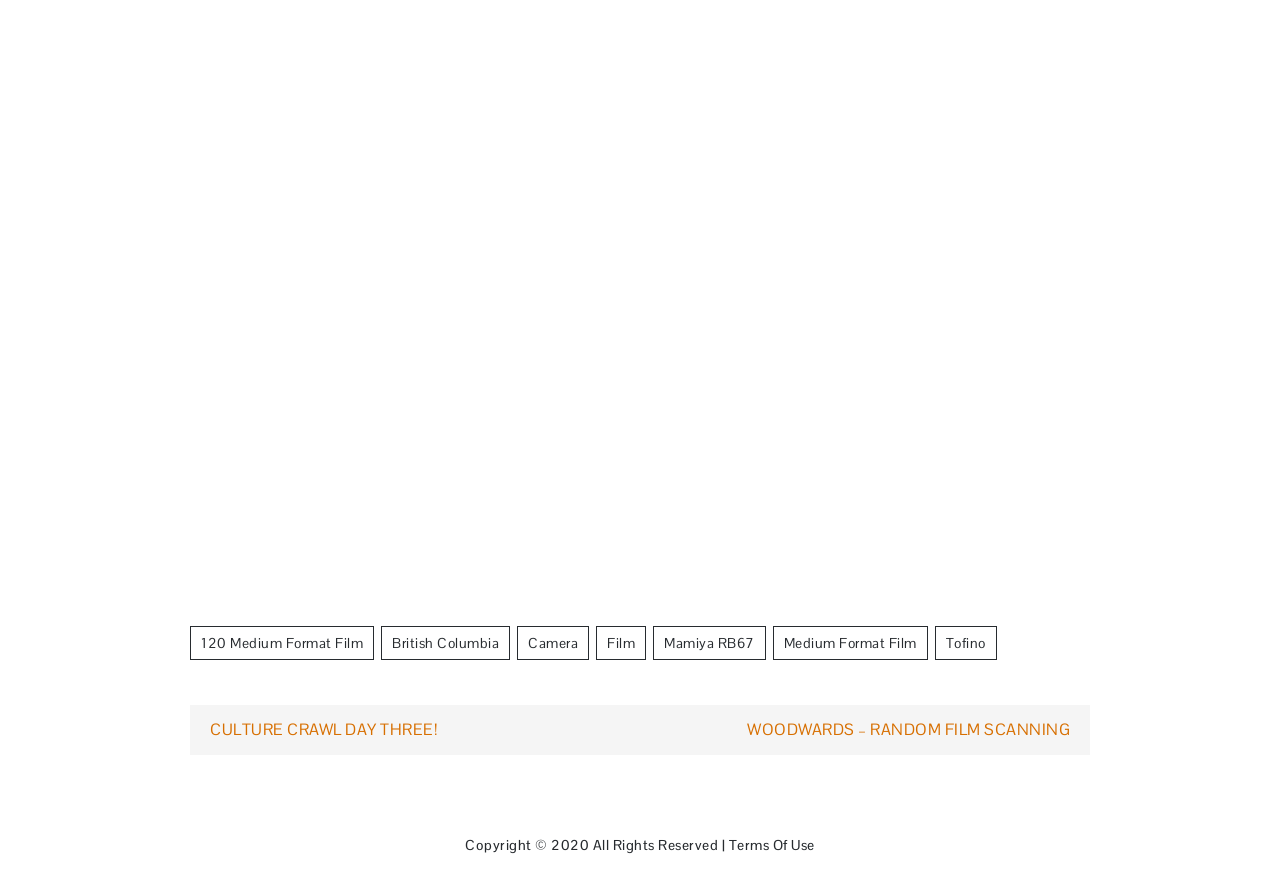Find the bounding box coordinates of the area to click in order to follow the instruction: "Navigate to Posts".

[0.148, 0.795, 0.852, 0.852]